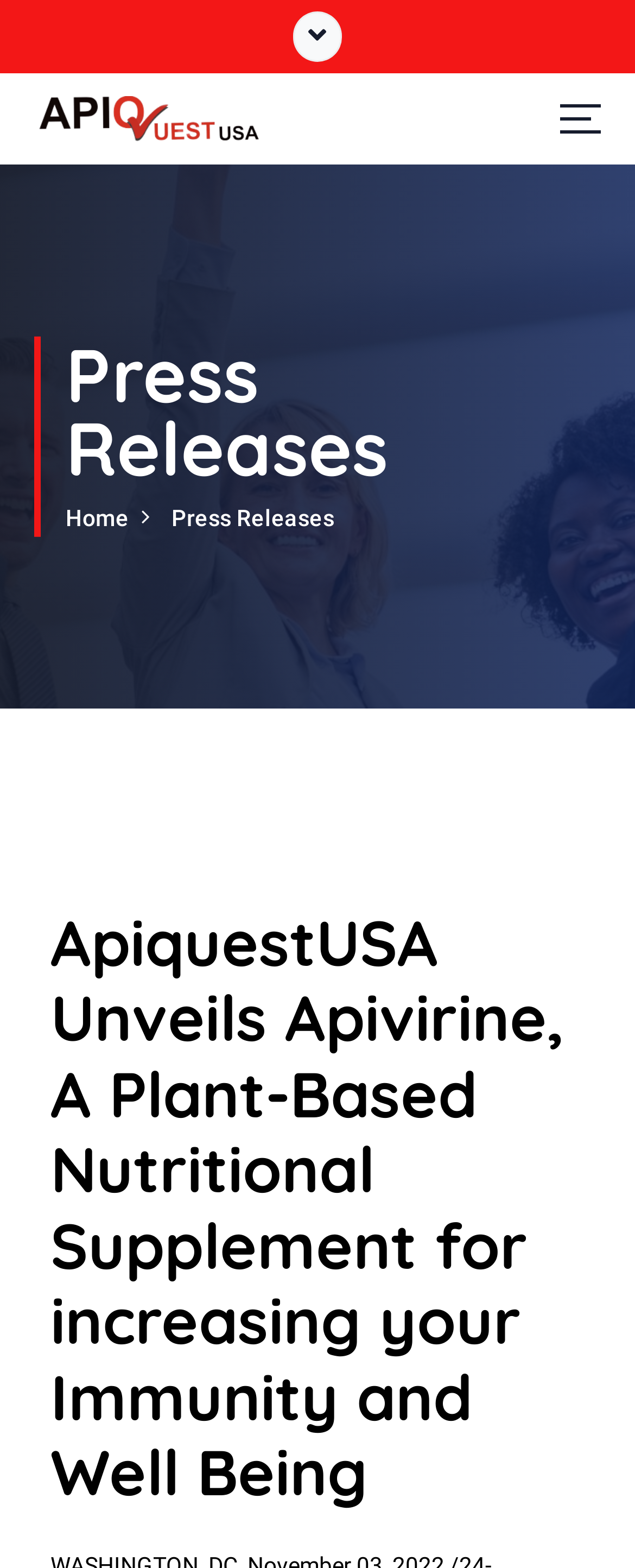What is the purpose of the button on the top right?
Answer the question using a single word or phrase, according to the image.

Unknown